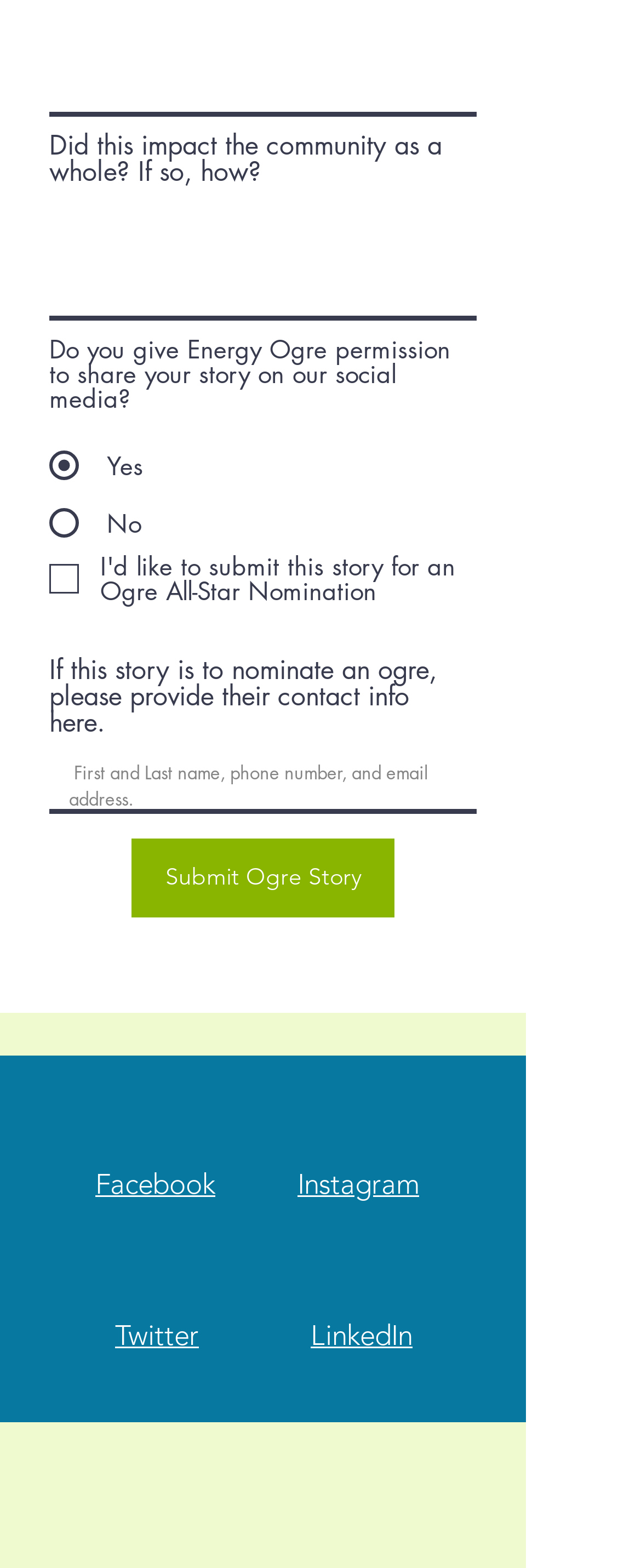Pinpoint the bounding box coordinates of the clickable area needed to execute the instruction: "Submit the ogre story". The coordinates should be specified as four float numbers between 0 and 1, i.e., [left, top, right, bottom].

[0.205, 0.535, 0.615, 0.585]